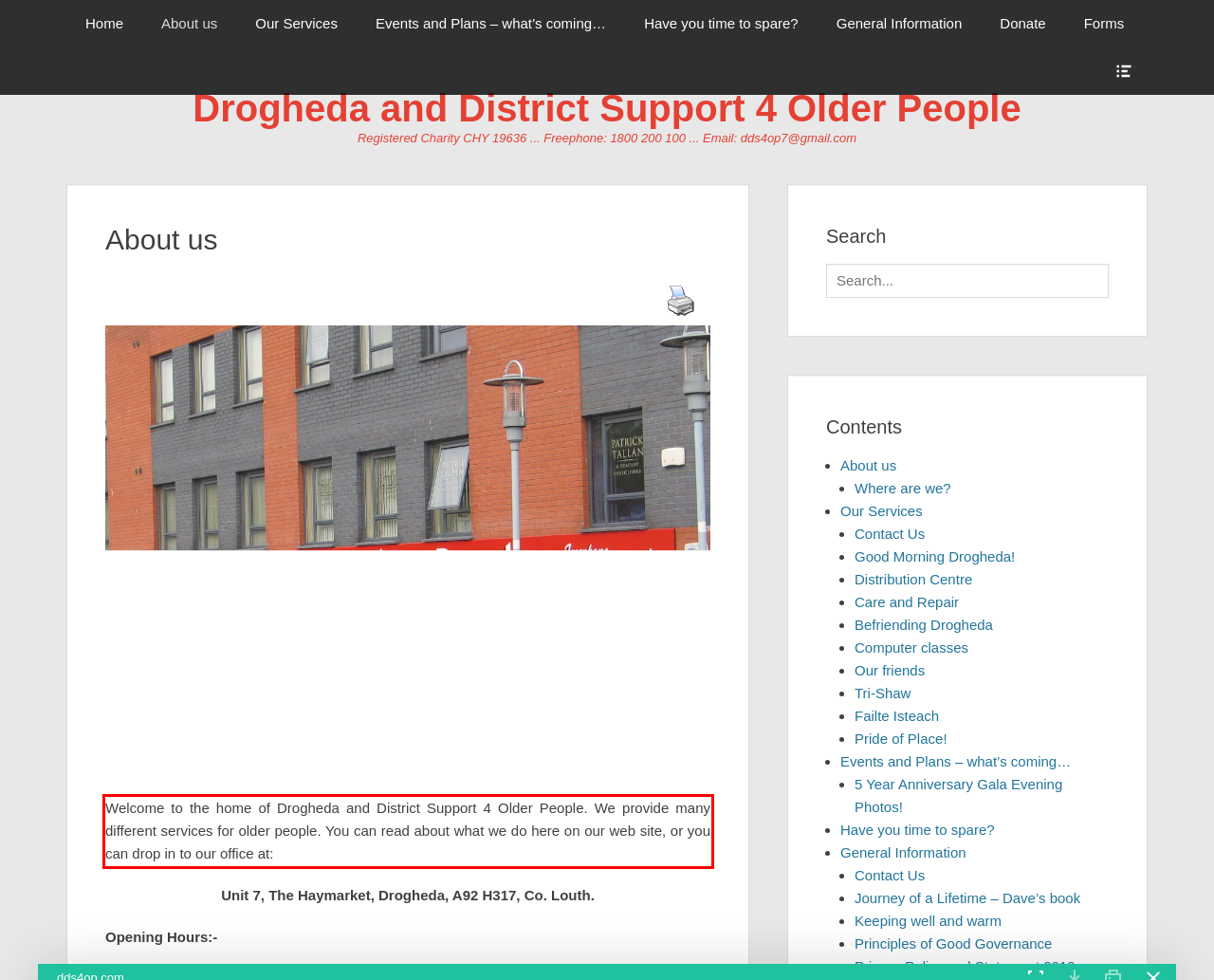Please analyze the provided webpage screenshot and perform OCR to extract the text content from the red rectangle bounding box.

Welcome to the home of Drogheda and District Support 4 Older People. We provide many different services for older people. You can read about what we do here on our web site, or you can drop in to our office at: